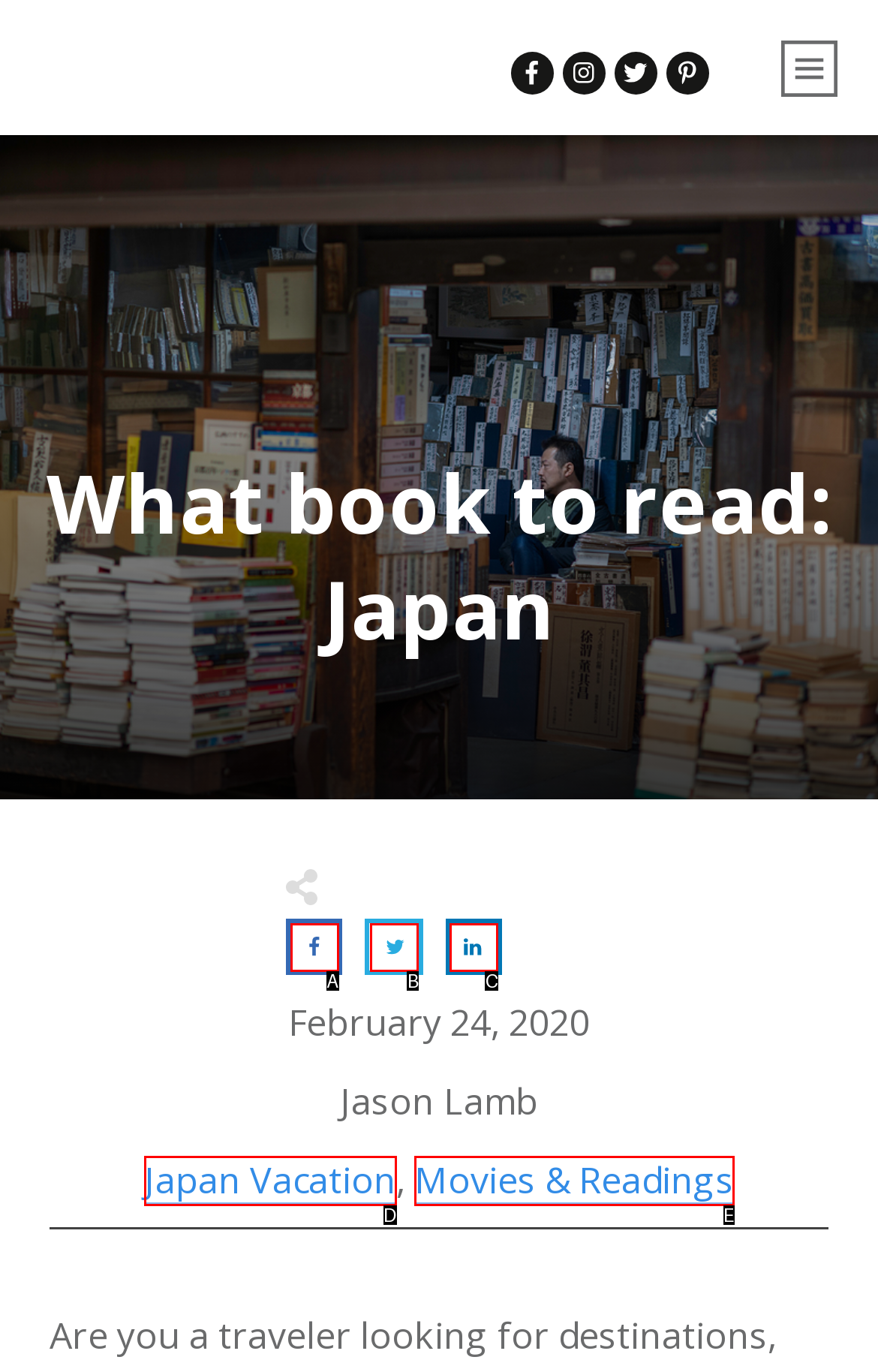Determine which option matches the element description: Japan Vacation
Reply with the letter of the appropriate option from the options provided.

D